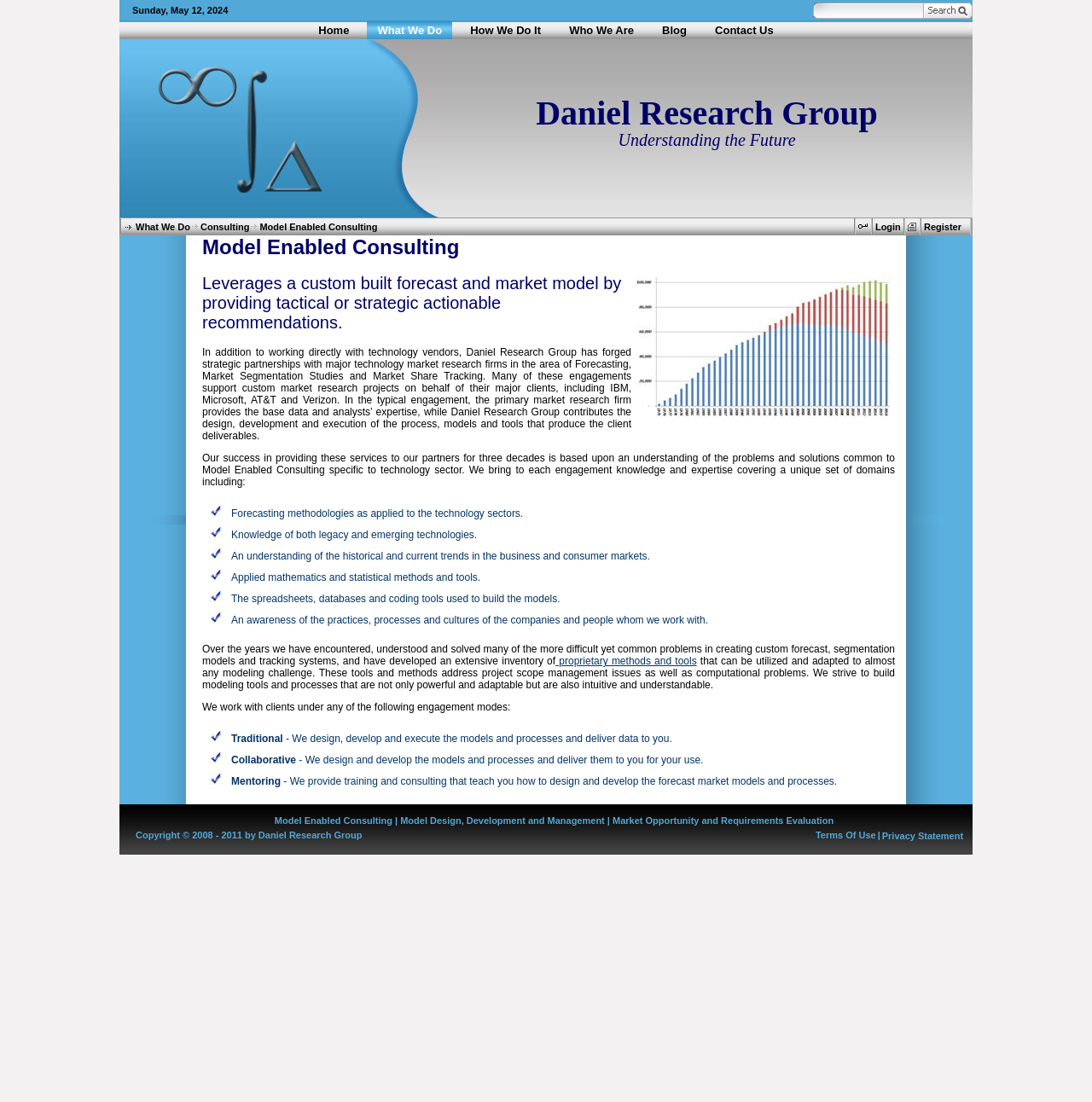Point out the bounding box coordinates of the section to click in order to follow this instruction: "Contact Us".

[0.645, 0.019, 0.717, 0.036]